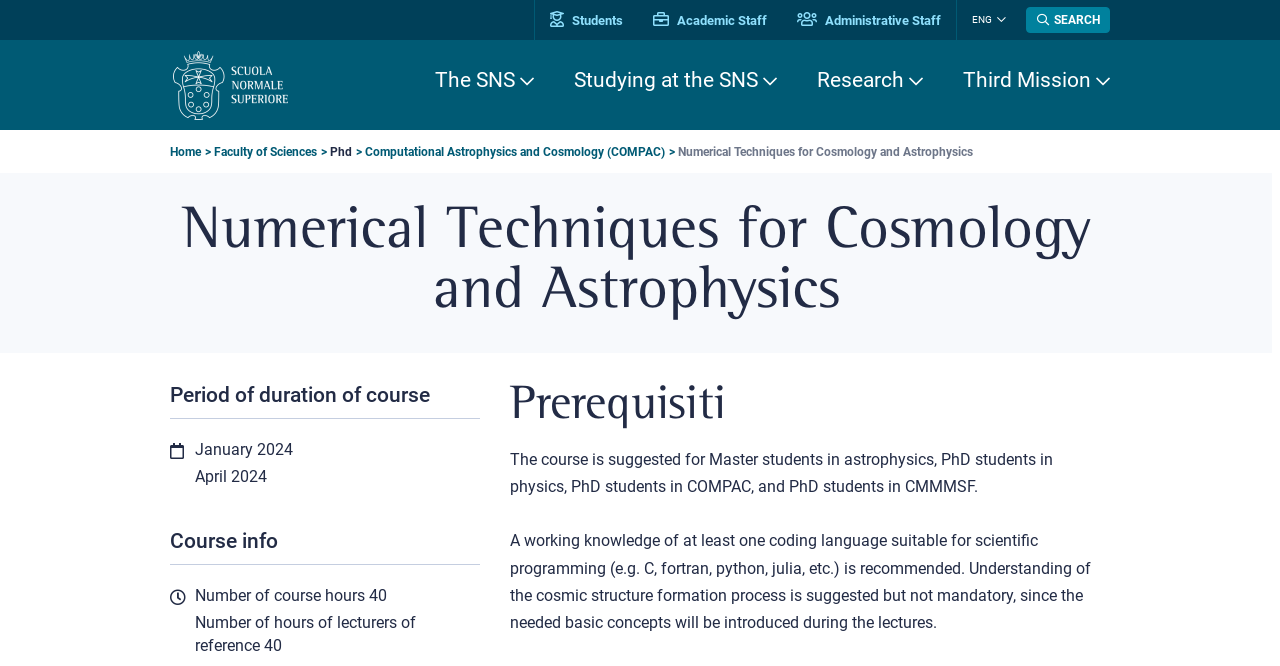What is the language of the webpage? Look at the image and give a one-word or short phrase answer.

ENG